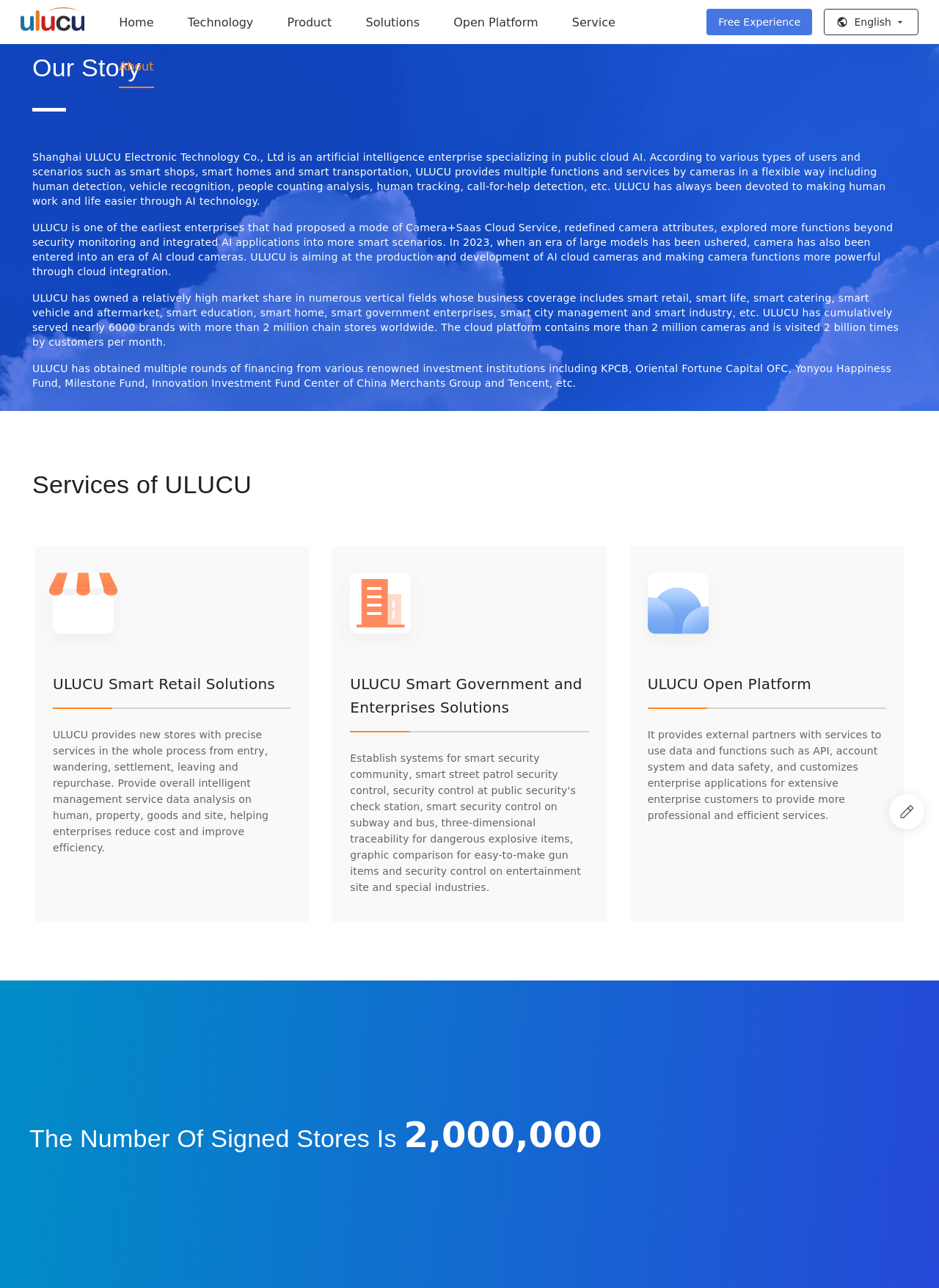Give a one-word or one-phrase response to the question:
What is the purpose of ULUCU's Camera+Saas Cloud Service?

Redefine camera attributes